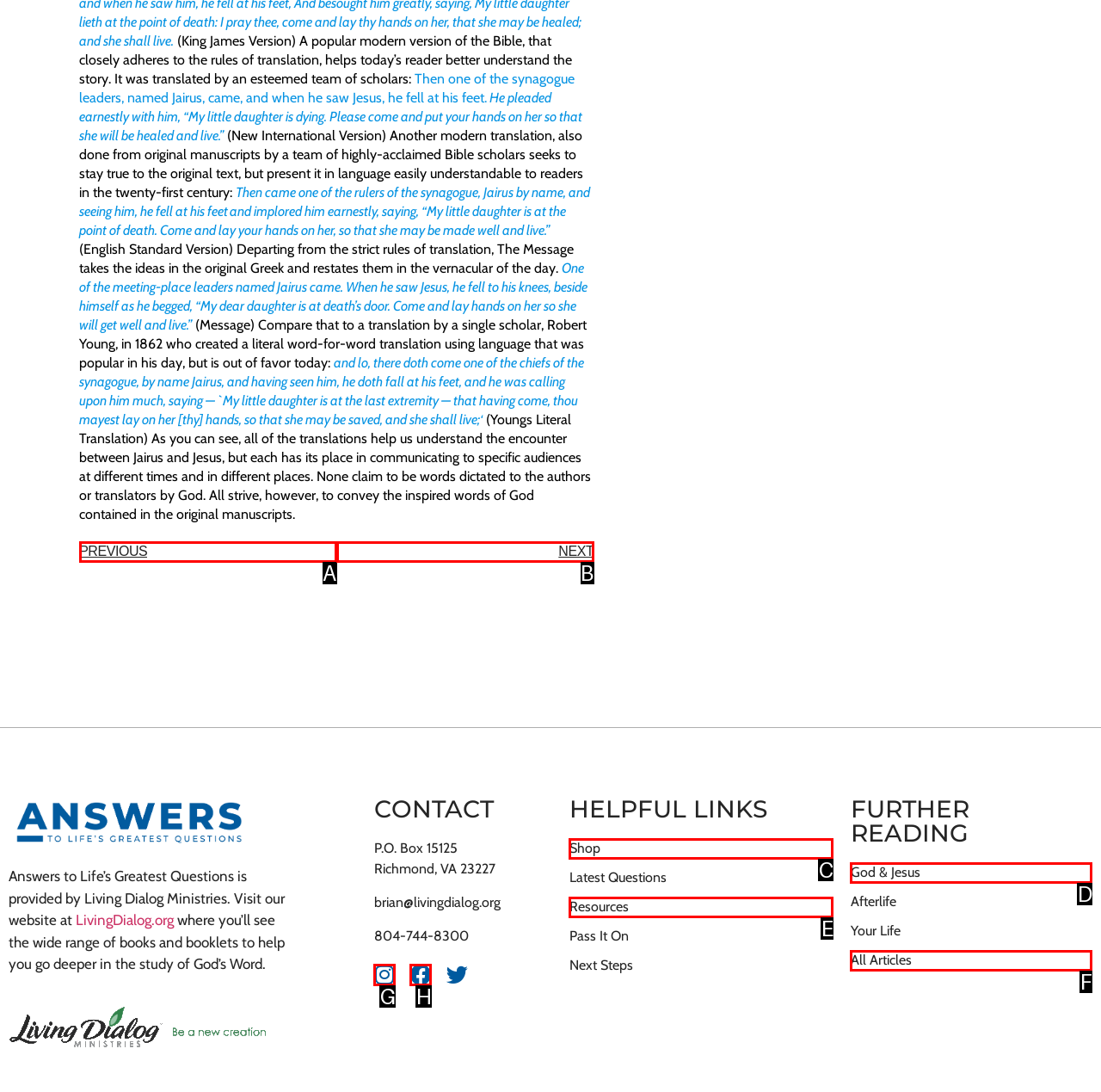Match the description: Shop to the correct HTML element. Provide the letter of your choice from the given options.

C